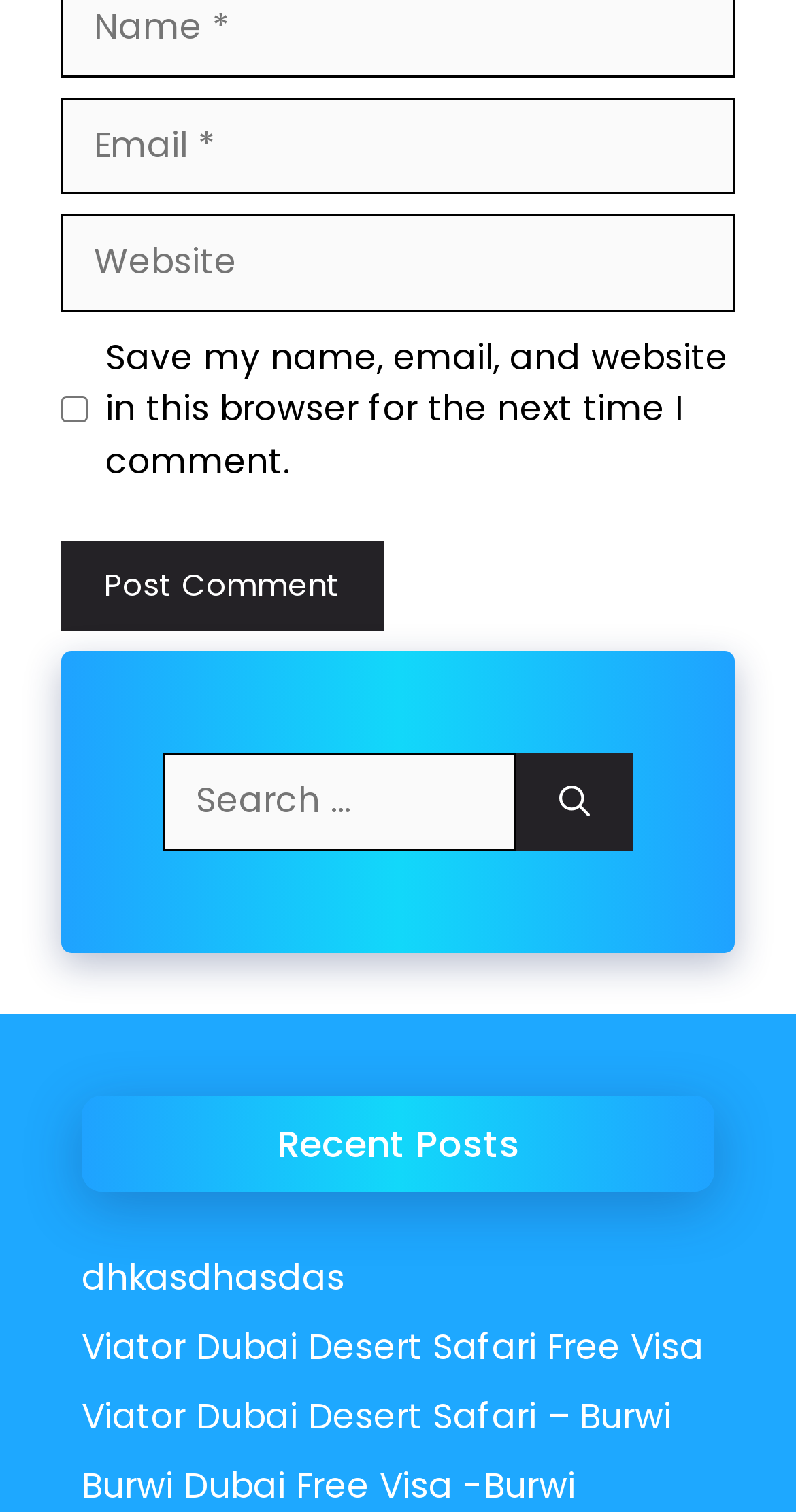Find the bounding box of the element with the following description: "name="submit" value="Post Comment"". The coordinates must be four float numbers between 0 and 1, formatted as [left, top, right, bottom].

[0.077, 0.357, 0.482, 0.417]